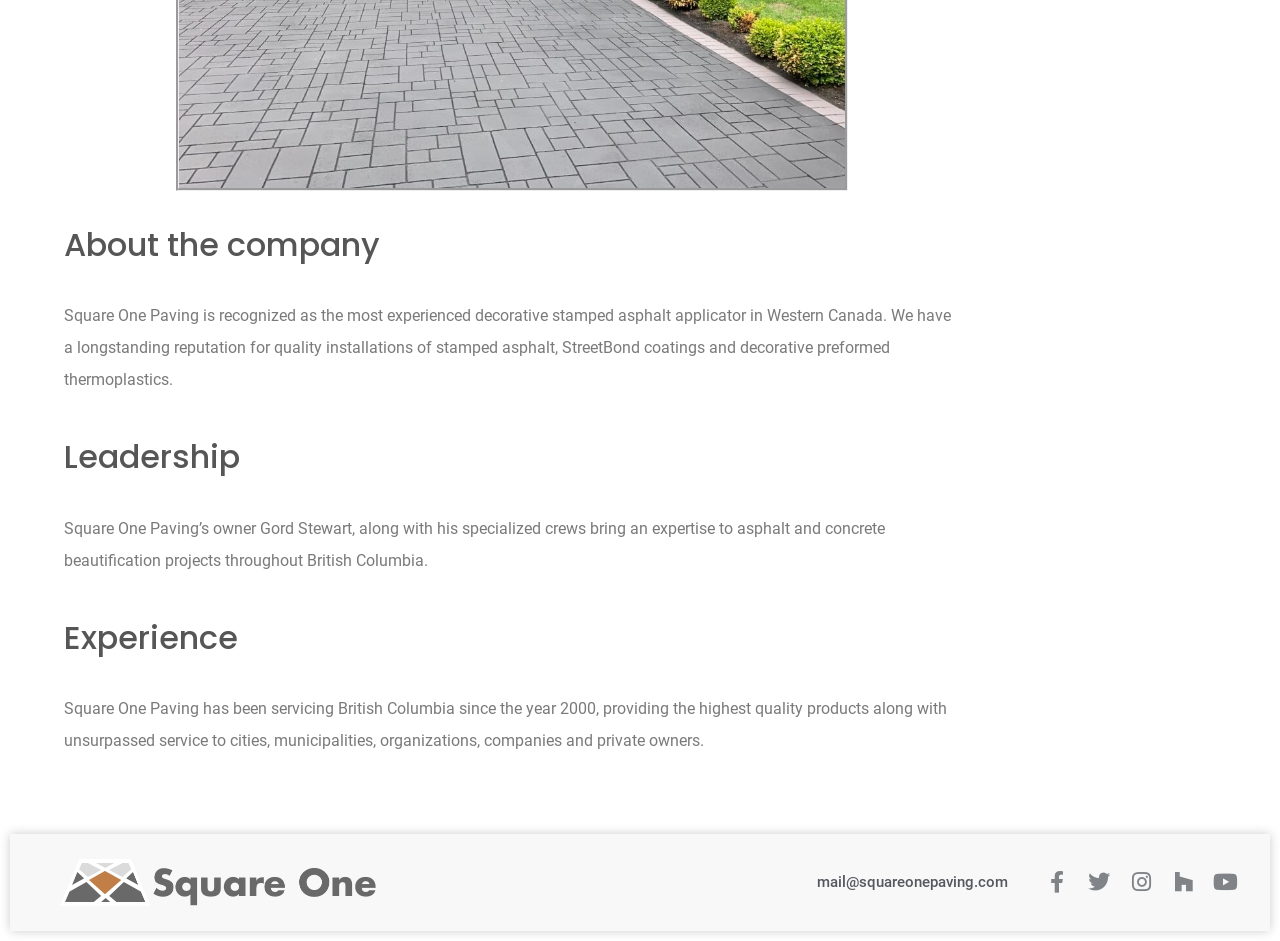Using floating point numbers between 0 and 1, provide the bounding box coordinates in the format (top-left x, top-left y, bottom-right x, bottom-right y). Locate the UI element described here: alt="company logo"

[0.047, 0.913, 0.294, 0.963]